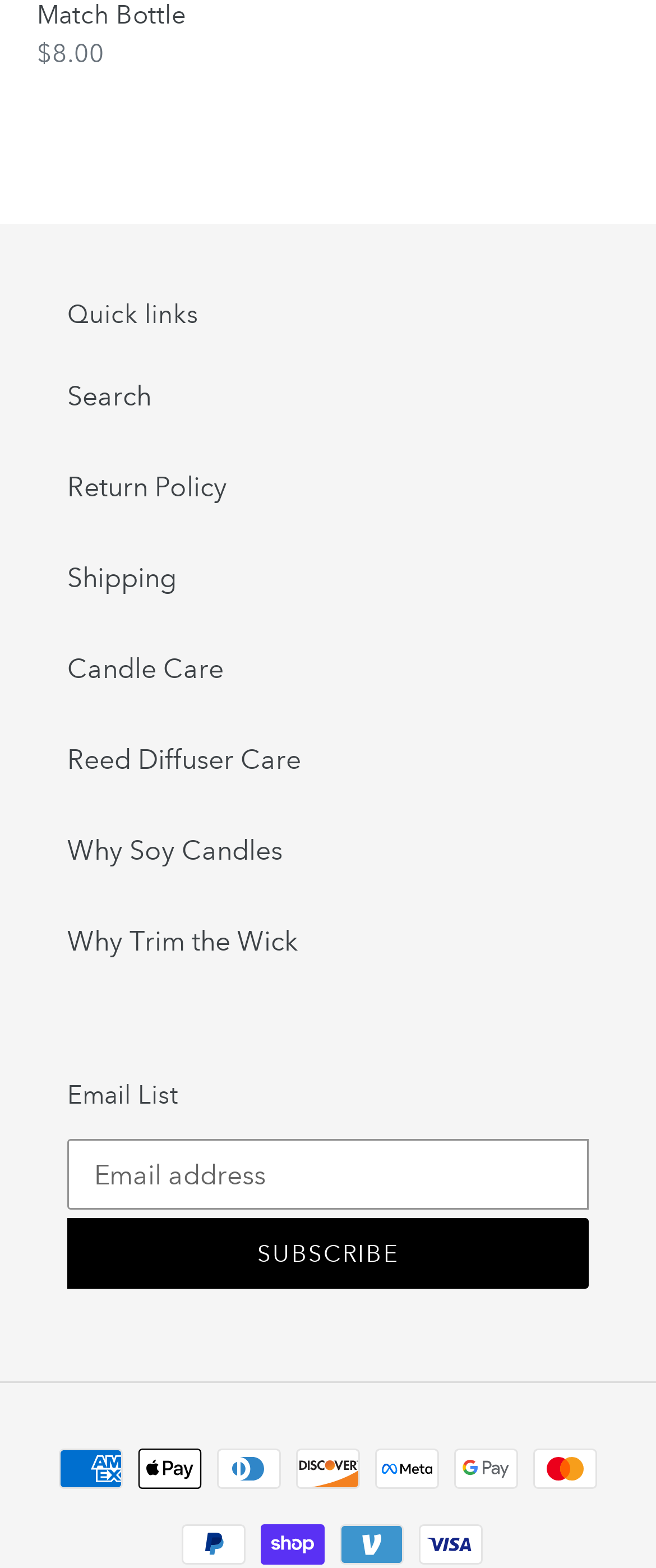Show me the bounding box coordinates of the clickable region to achieve the task as per the instruction: "View return policy".

[0.103, 0.3, 0.346, 0.32]